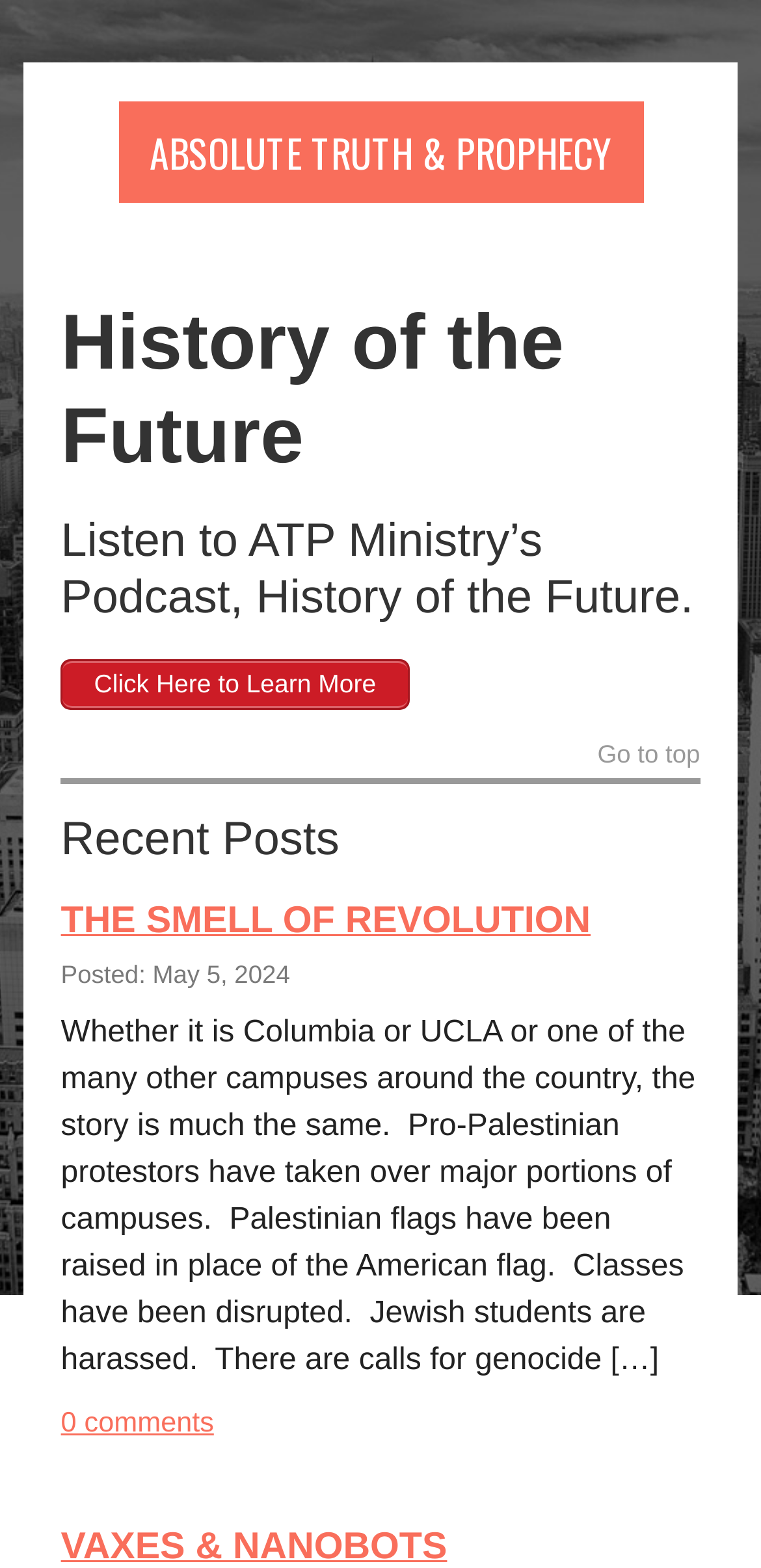Please provide a comprehensive answer to the question based on the screenshot: What is the name of the podcast?

The name of the podcast can be found in the heading element with the text 'History of the Future' which is a child of the element with the text 'ABSOLUTE TRUTH & PROPHECY'.